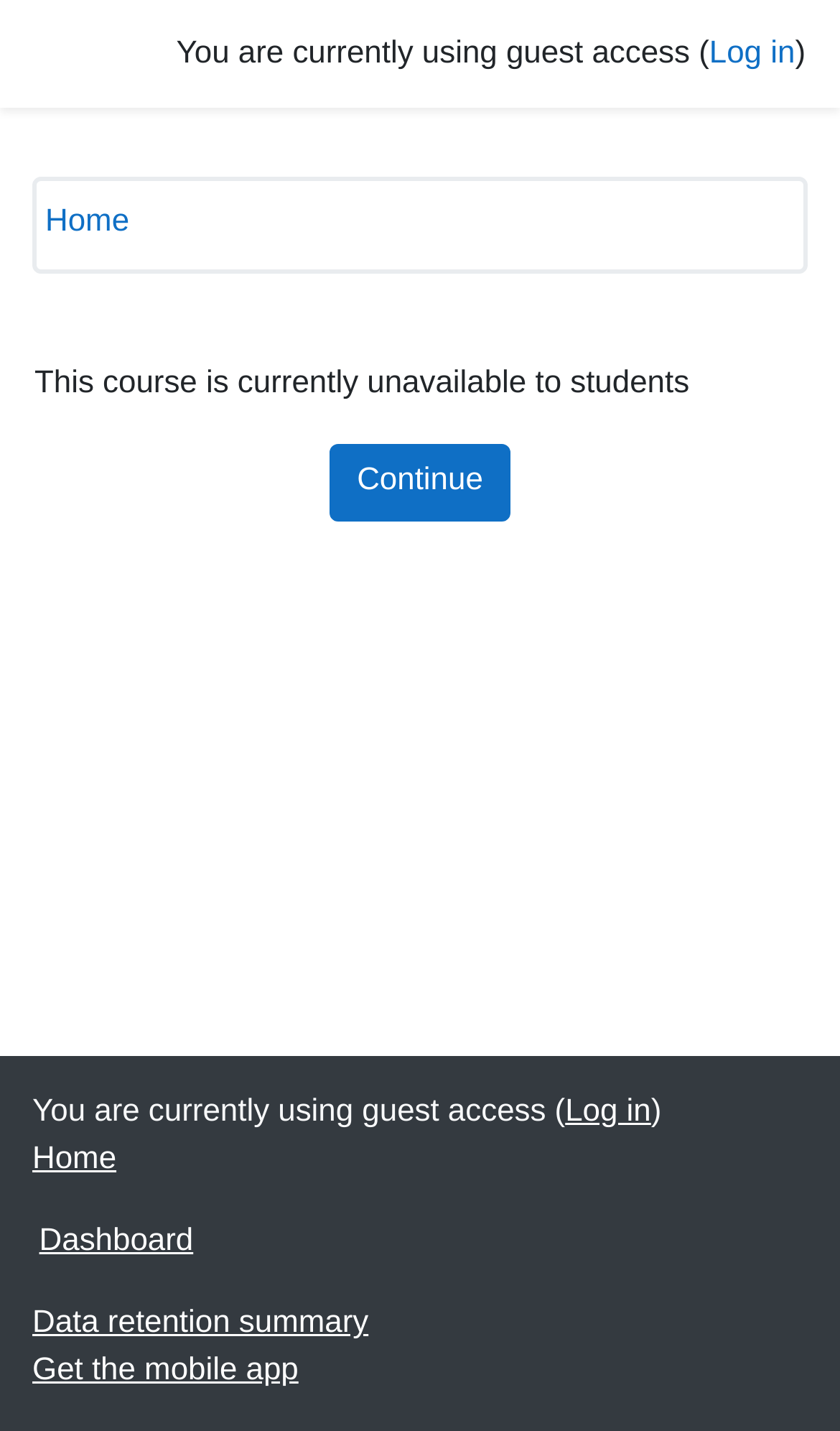Describe all the significant parts and information present on the webpage.

The webpage is titled "Notice" and appears to be a login or access page. At the top, there is a notification stating "You are currently using guest access" with a "Log in" link to the right. 

Below this notification, there is a navigation bar with a "Home" link on the left. The main content area is divided into two sections. The top section displays a message "This course is currently unavailable to students". Below this message, there is a "Continue" button.

At the bottom of the page, there is a footer section with a repeated notification "You are currently using guest access" with a "Log in" link to the right. To the right of this notification, there are several links, including "Home", "Dashboard", "Data retention summary", and "Get the mobile app", which are likely part of a custom menu.